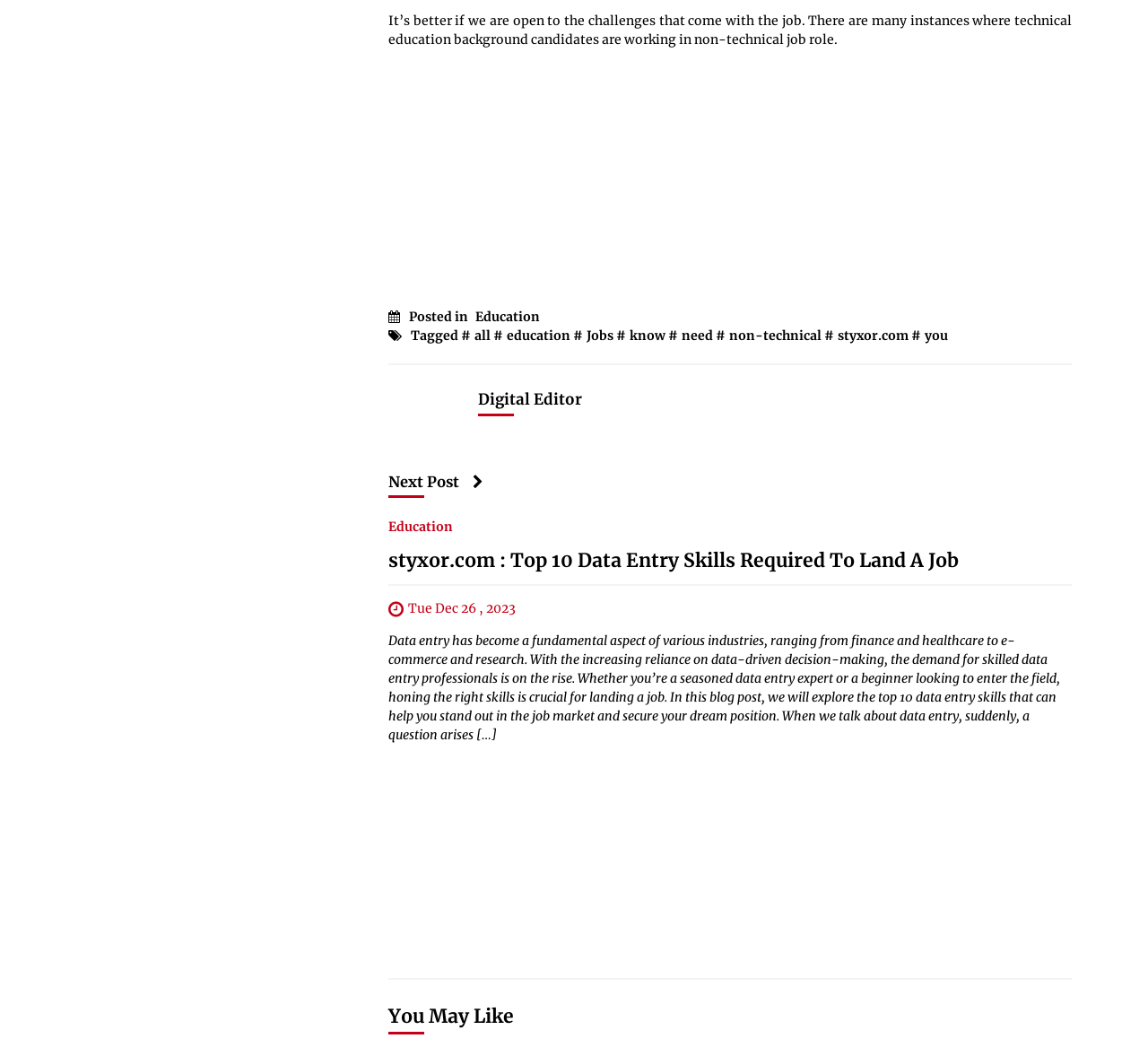Identify the bounding box coordinates for the UI element that matches this description: "know".

[0.545, 0.309, 0.58, 0.327]